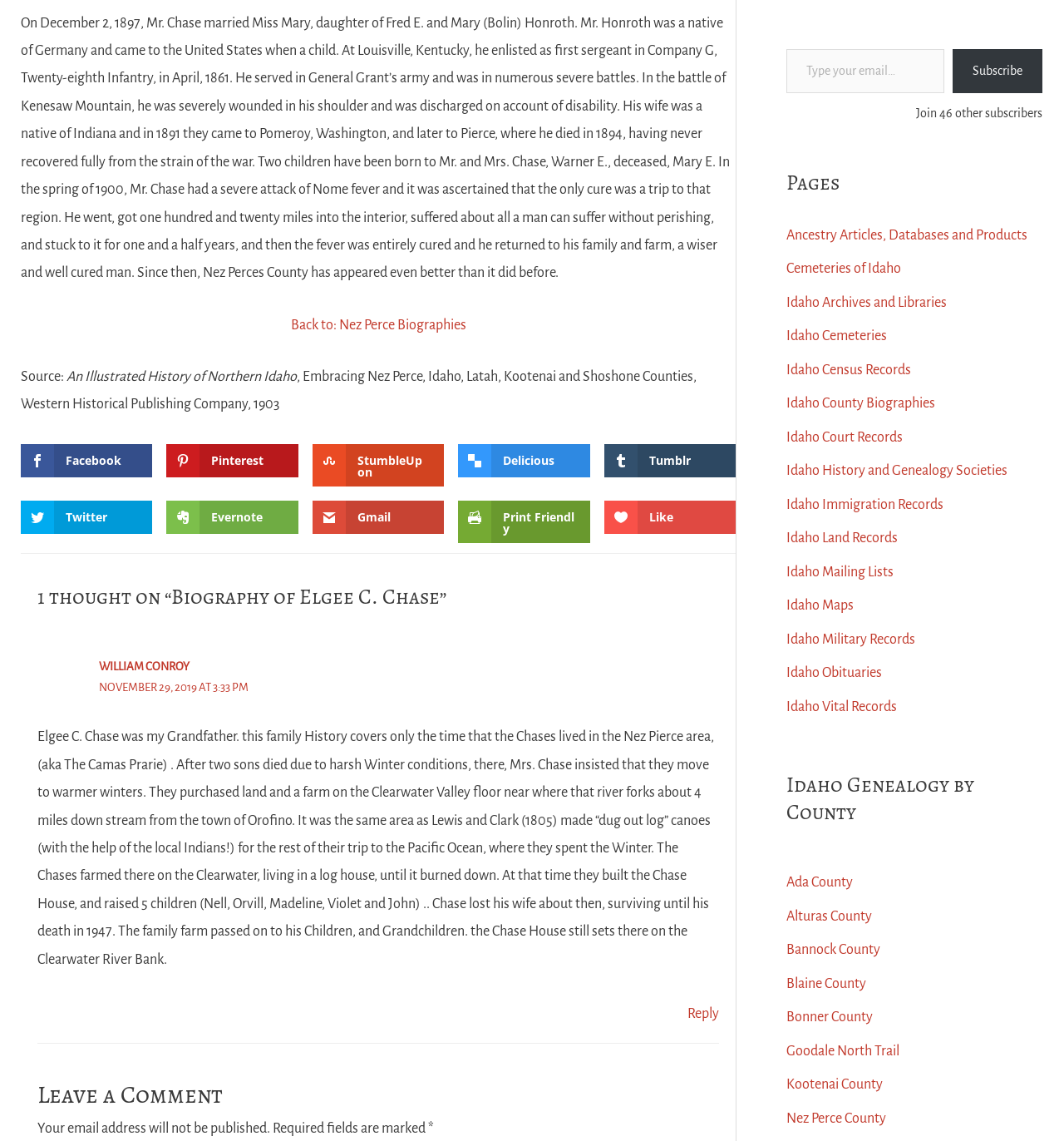Could you provide the bounding box coordinates for the portion of the screen to click to complete this instruction: "Subscribe to the newsletter"?

[0.895, 0.043, 0.98, 0.081]